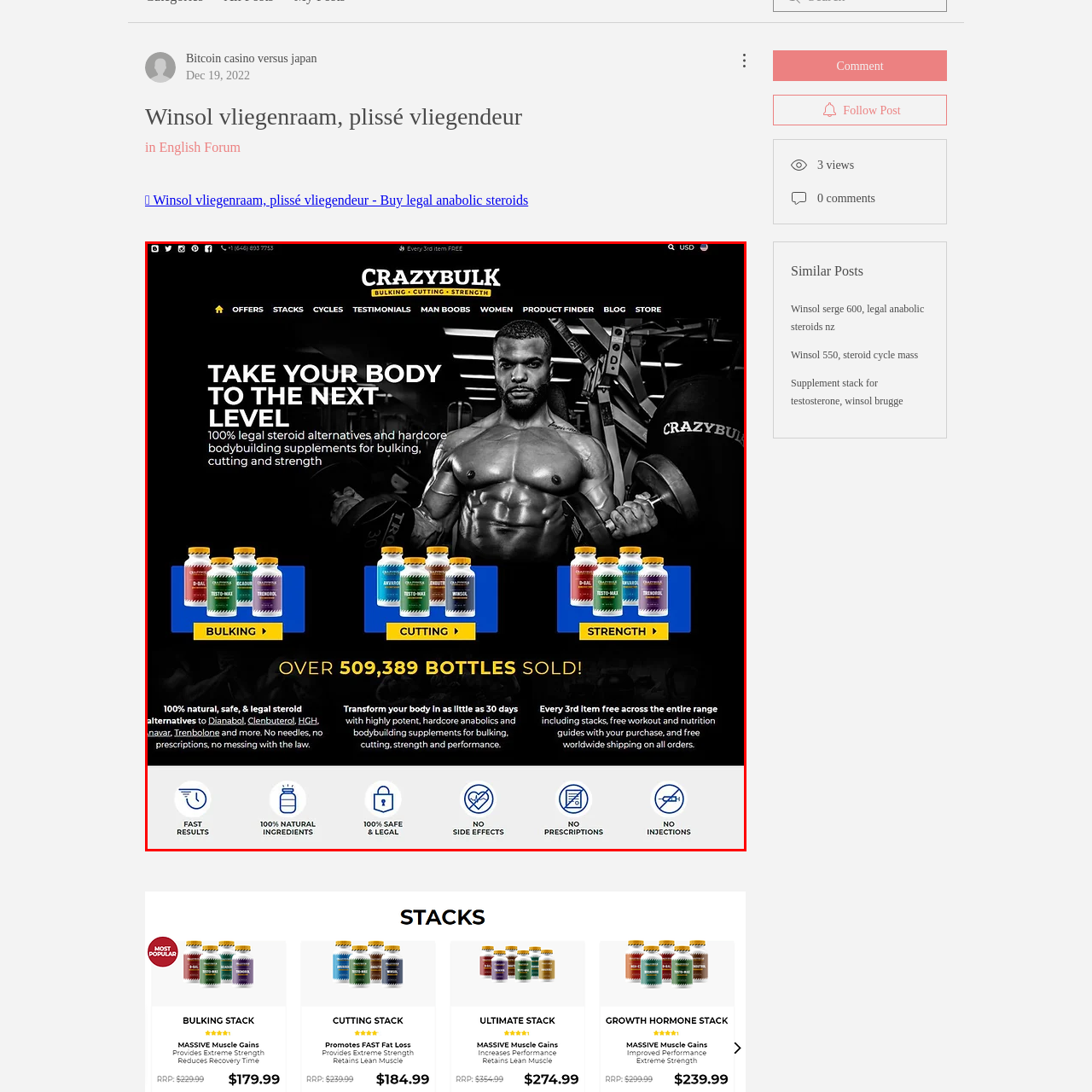Concentrate on the image bordered by the red line and give a one-word or short phrase answer to the following question:
How many bottles have been sold?

Over 509,389